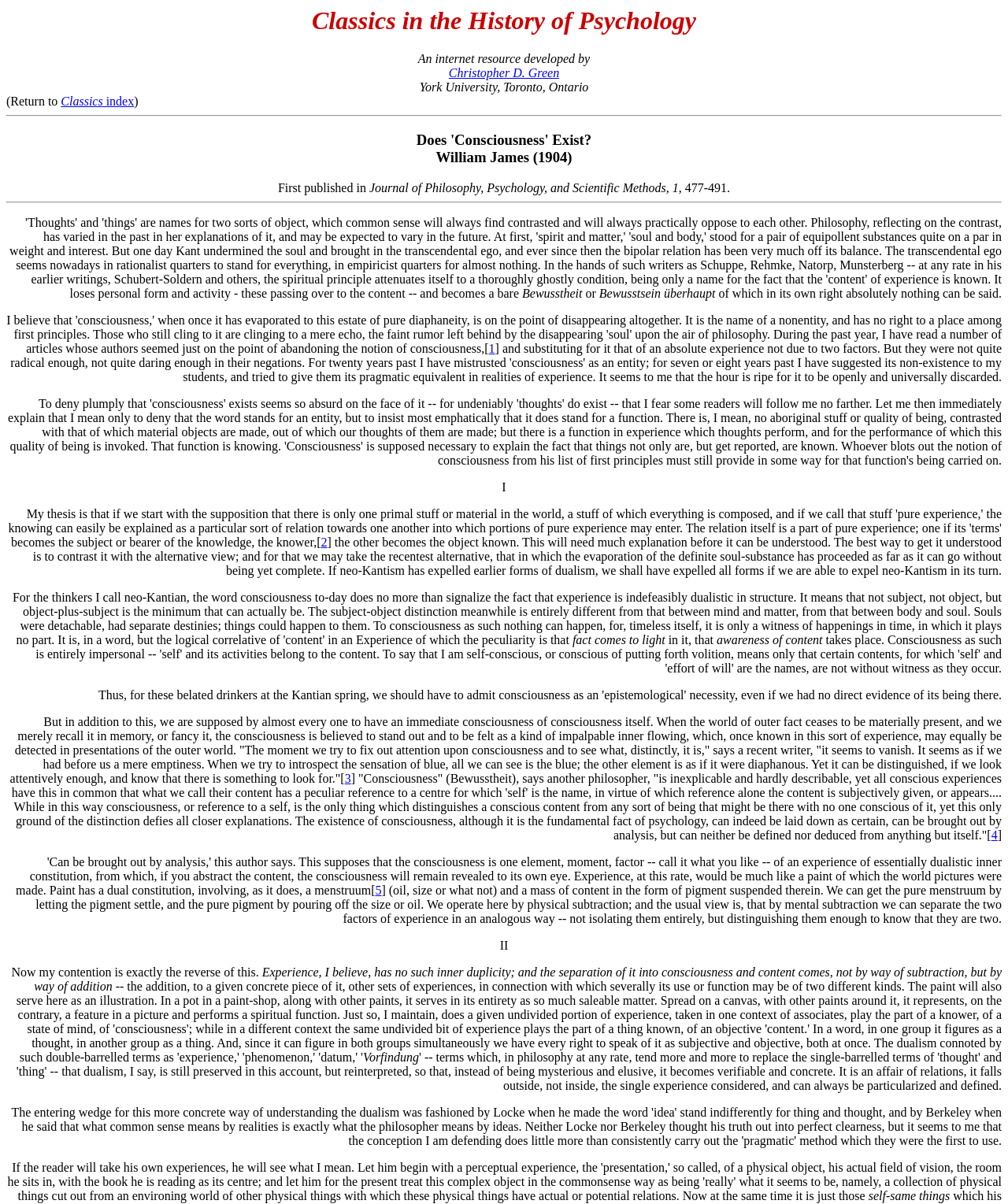Please determine the bounding box of the UI element that matches this description: Classics index. The coordinates should be given as (top-left x, top-left y, bottom-right x, bottom-right y), with all values between 0 and 1.

[0.06, 0.079, 0.133, 0.09]